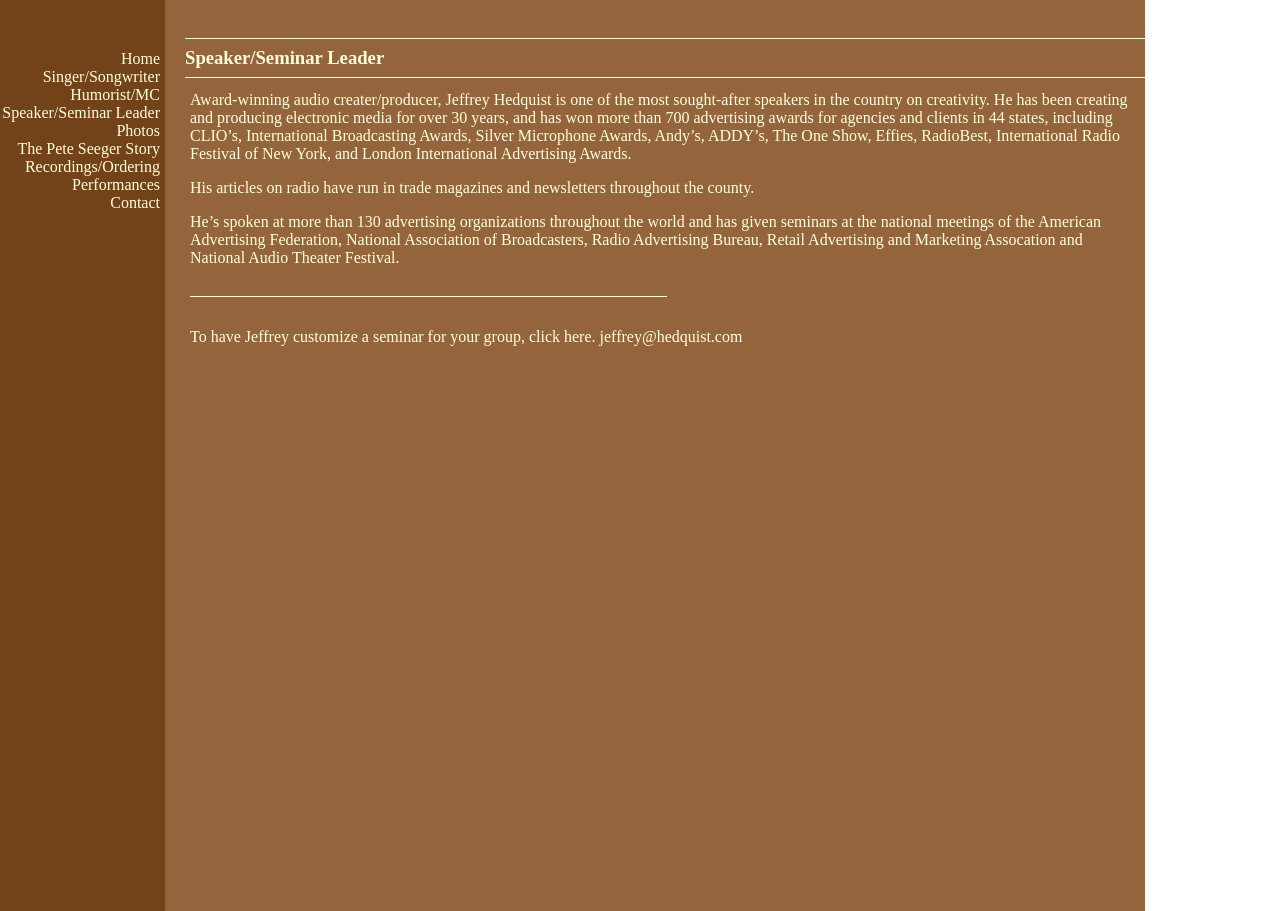Provide a one-word or short-phrase answer to the question:
What is the name of Jeffrey Hedquist's story?

The Pete Seeger Story